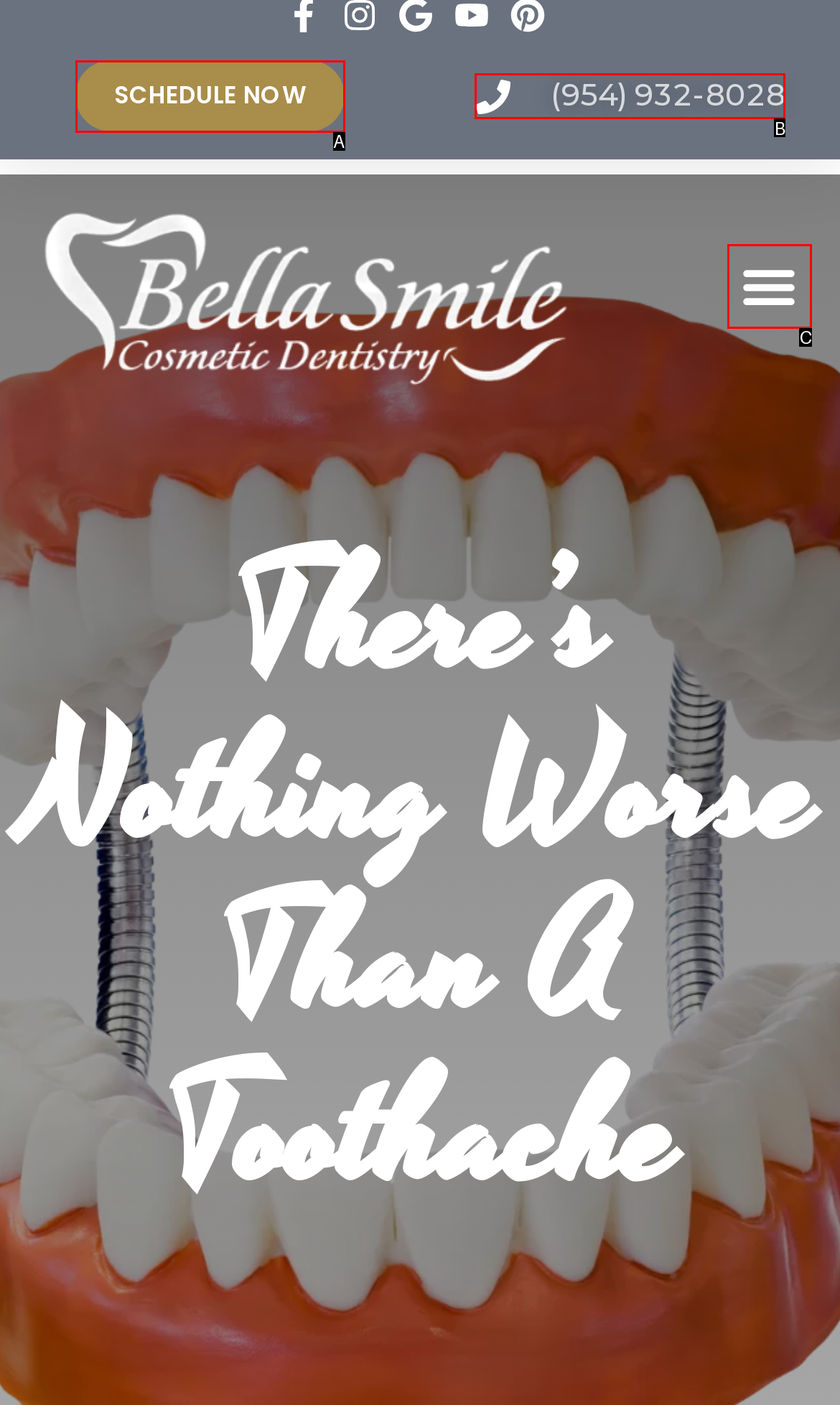Given the description: Menu, select the HTML element that best matches it. Reply with the letter of your chosen option.

C